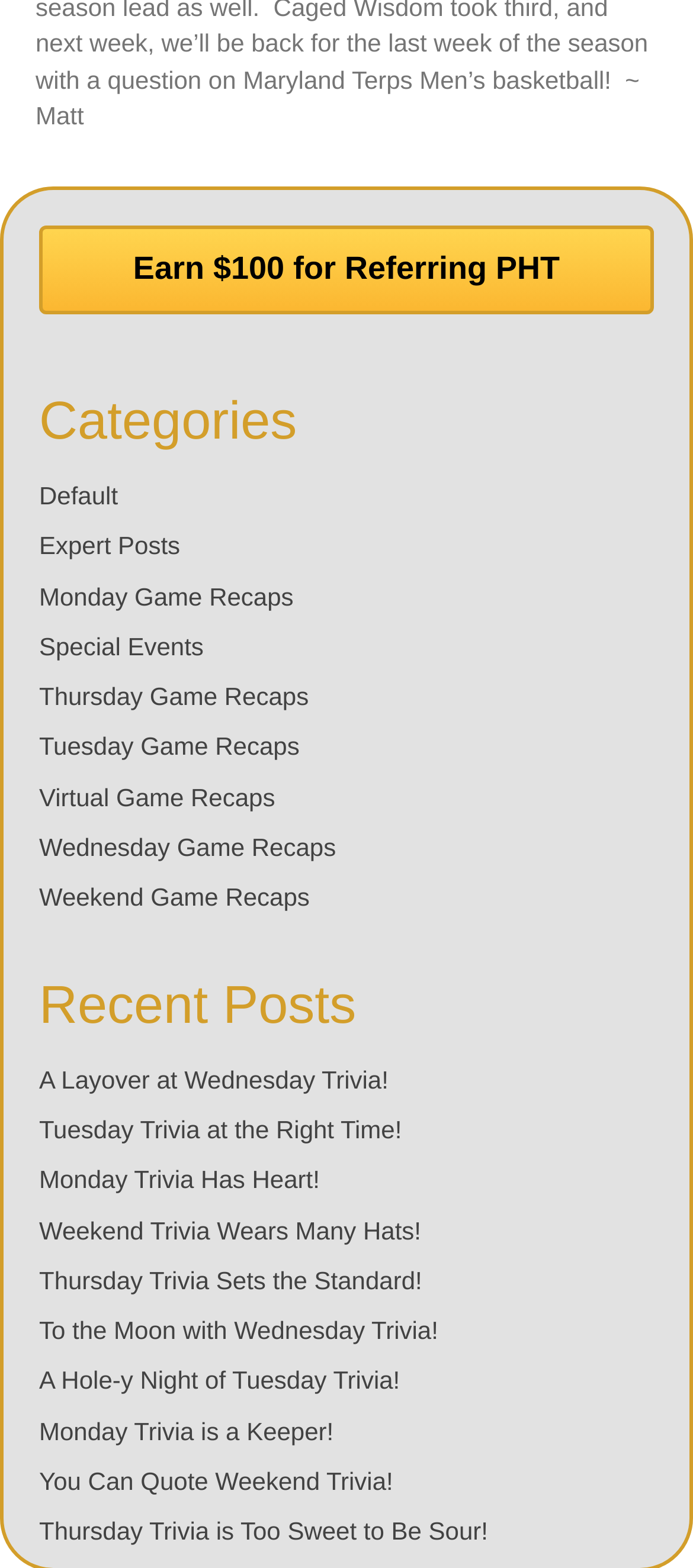Please identify the bounding box coordinates of the element's region that needs to be clicked to fulfill the following instruction: "Check out 'Weekend Trivia Wears Many Hats!' post". The bounding box coordinates should consist of four float numbers between 0 and 1, i.e., [left, top, right, bottom].

[0.056, 0.775, 0.608, 0.793]